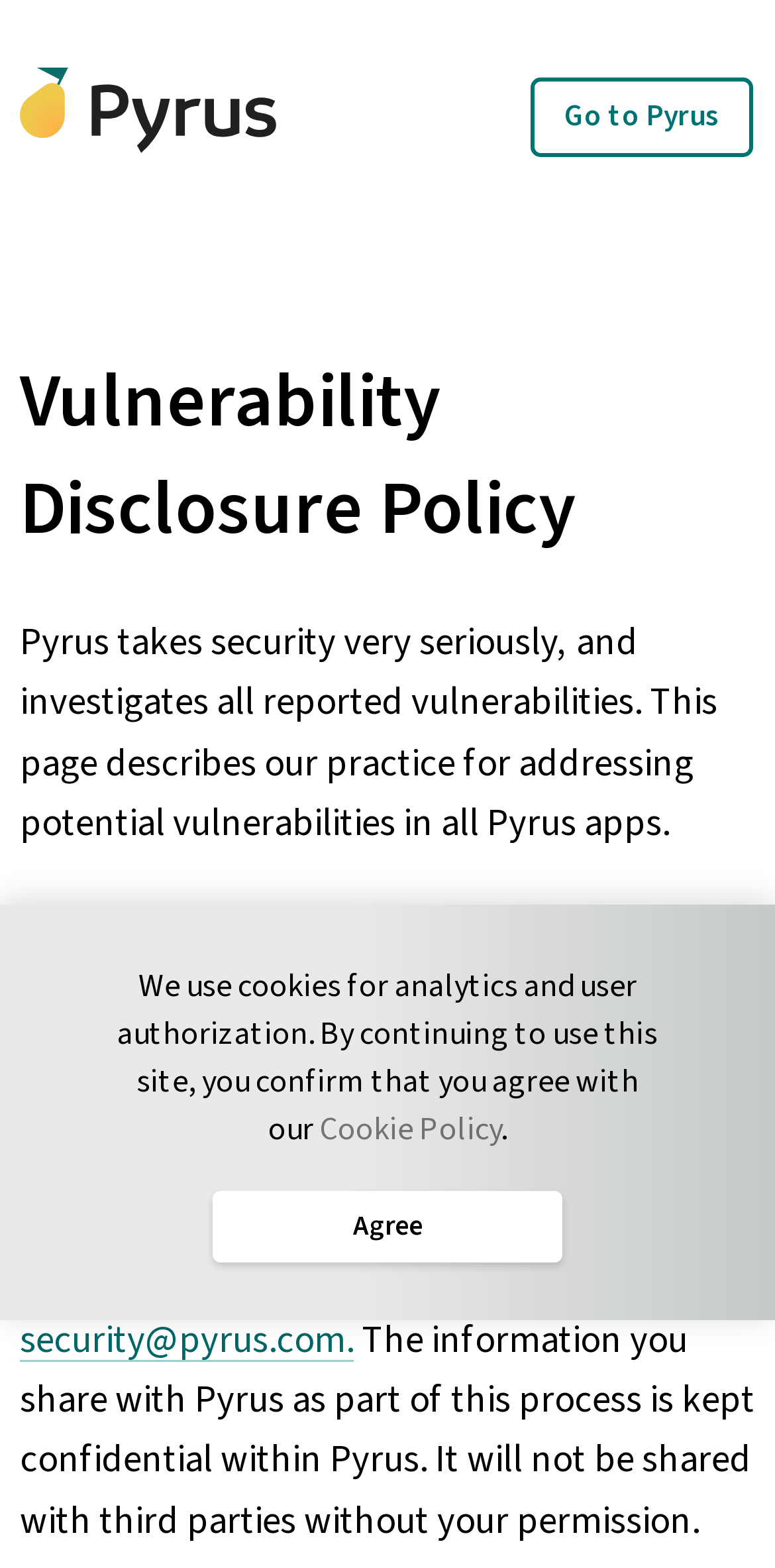Identify the bounding box of the HTML element described as: "Go to Pyrus".

[0.685, 0.049, 0.972, 0.1]